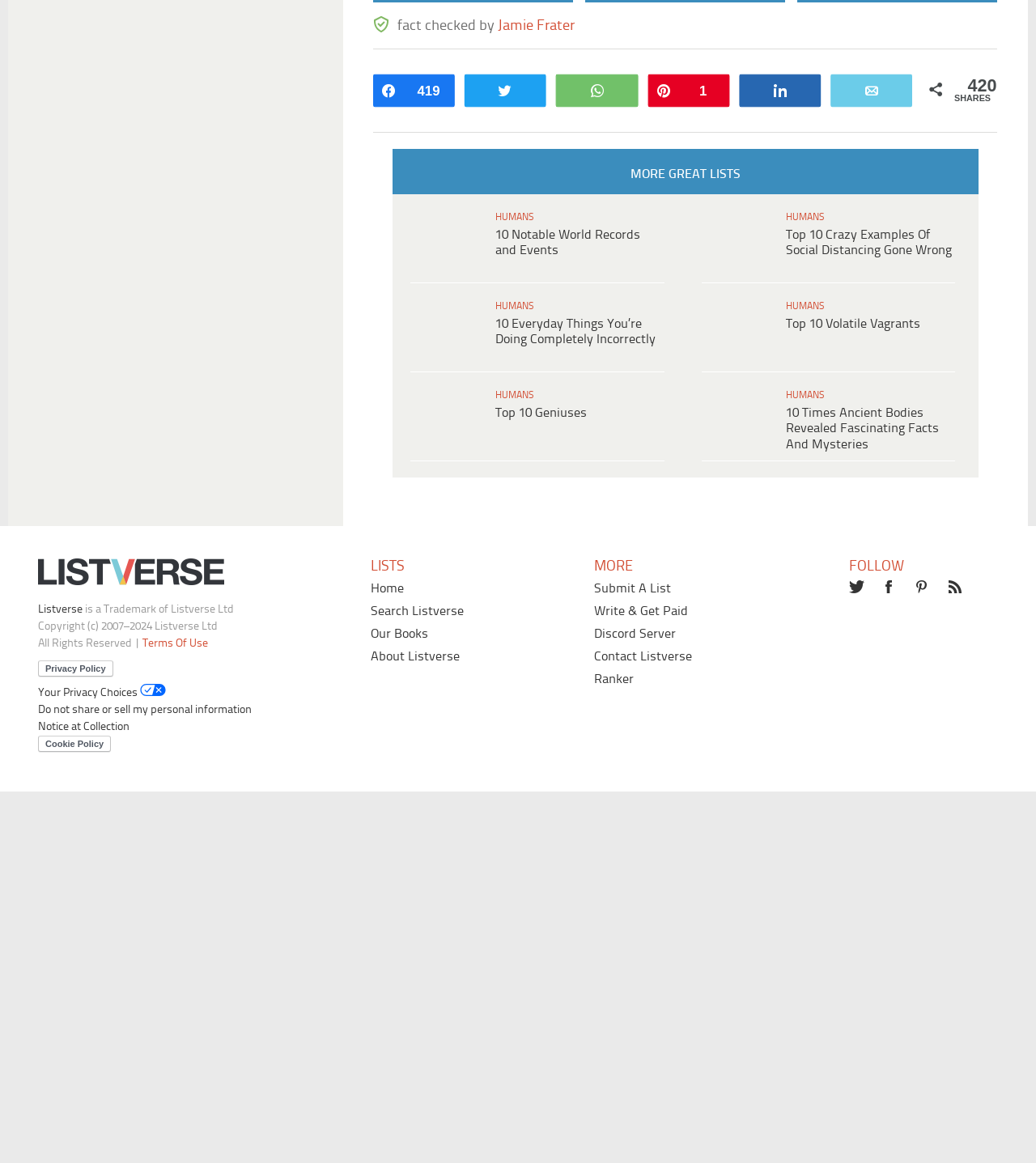Identify the bounding box coordinates for the element that needs to be clicked to fulfill this instruction: "Explore Top 10 Crazy Examples Of Social Distancing Gone Wrong". Provide the coordinates in the format of four float numbers between 0 and 1: [left, top, right, bottom].

[0.716, 0.805, 0.817, 0.857]